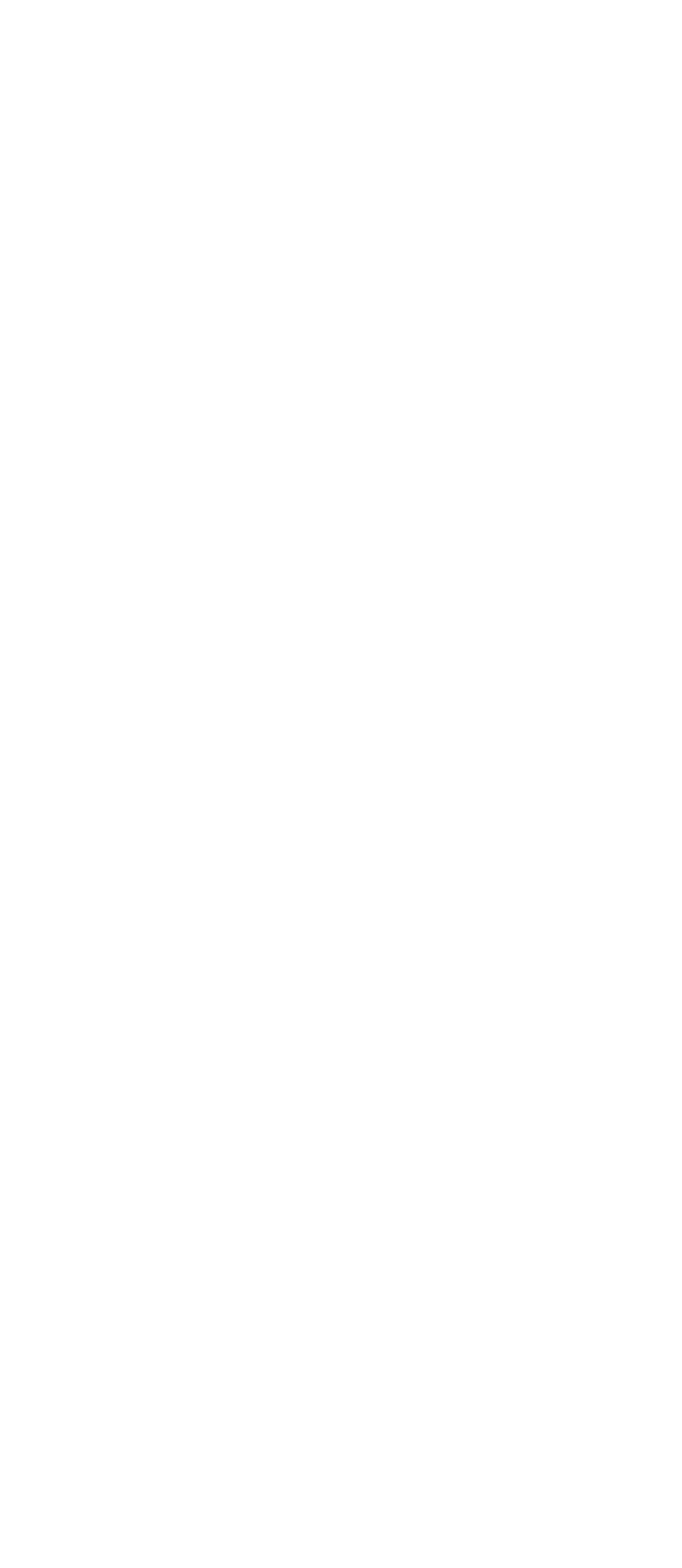Please provide the bounding box coordinates for the element that needs to be clicked to perform the following instruction: "Learn about services". The coordinates should be given as four float numbers between 0 and 1, i.e., [left, top, right, bottom].

[0.526, 0.63, 0.746, 0.661]